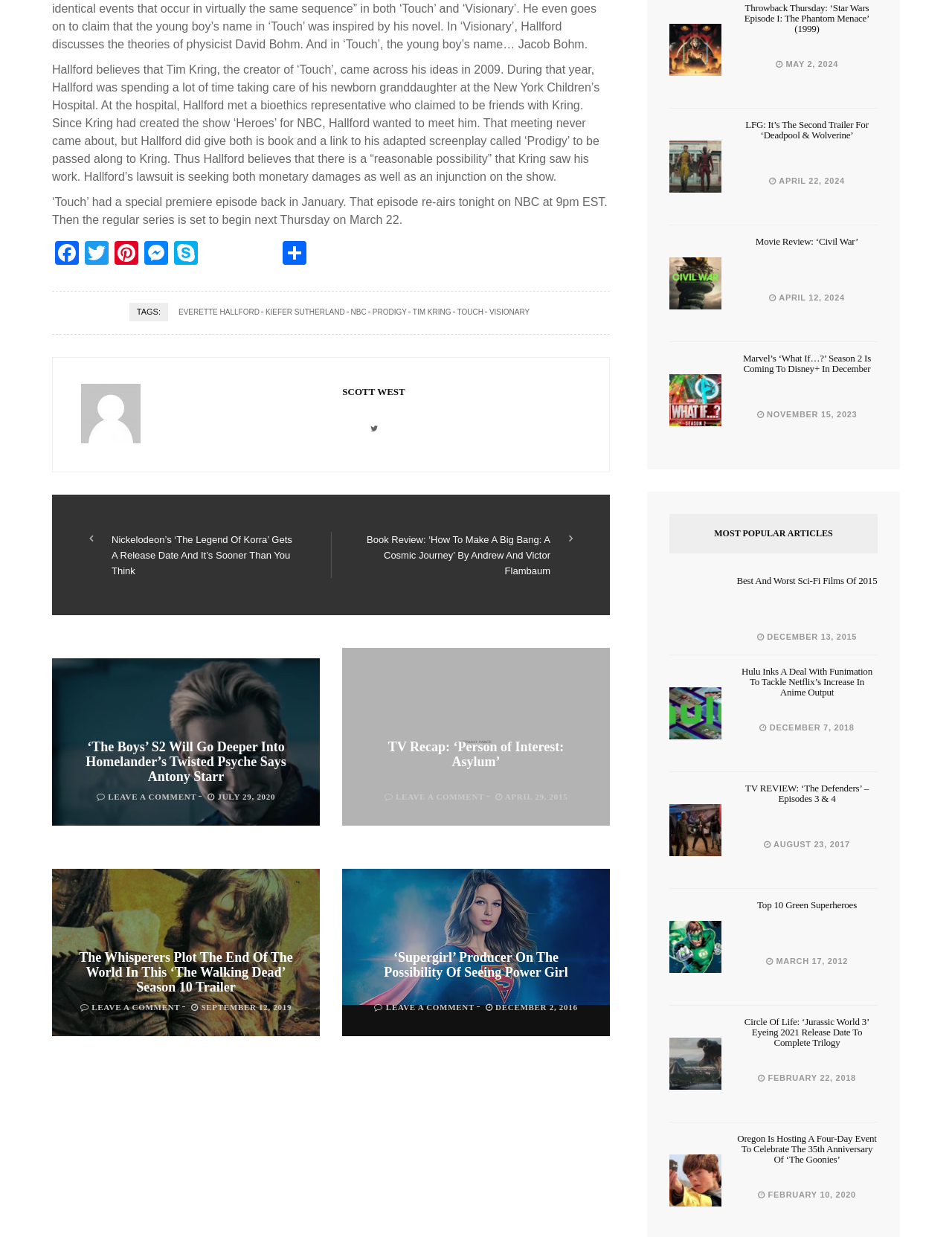Calculate the bounding box coordinates of the UI element given the description: "May 2, 2024".

[0.815, 0.048, 0.881, 0.055]